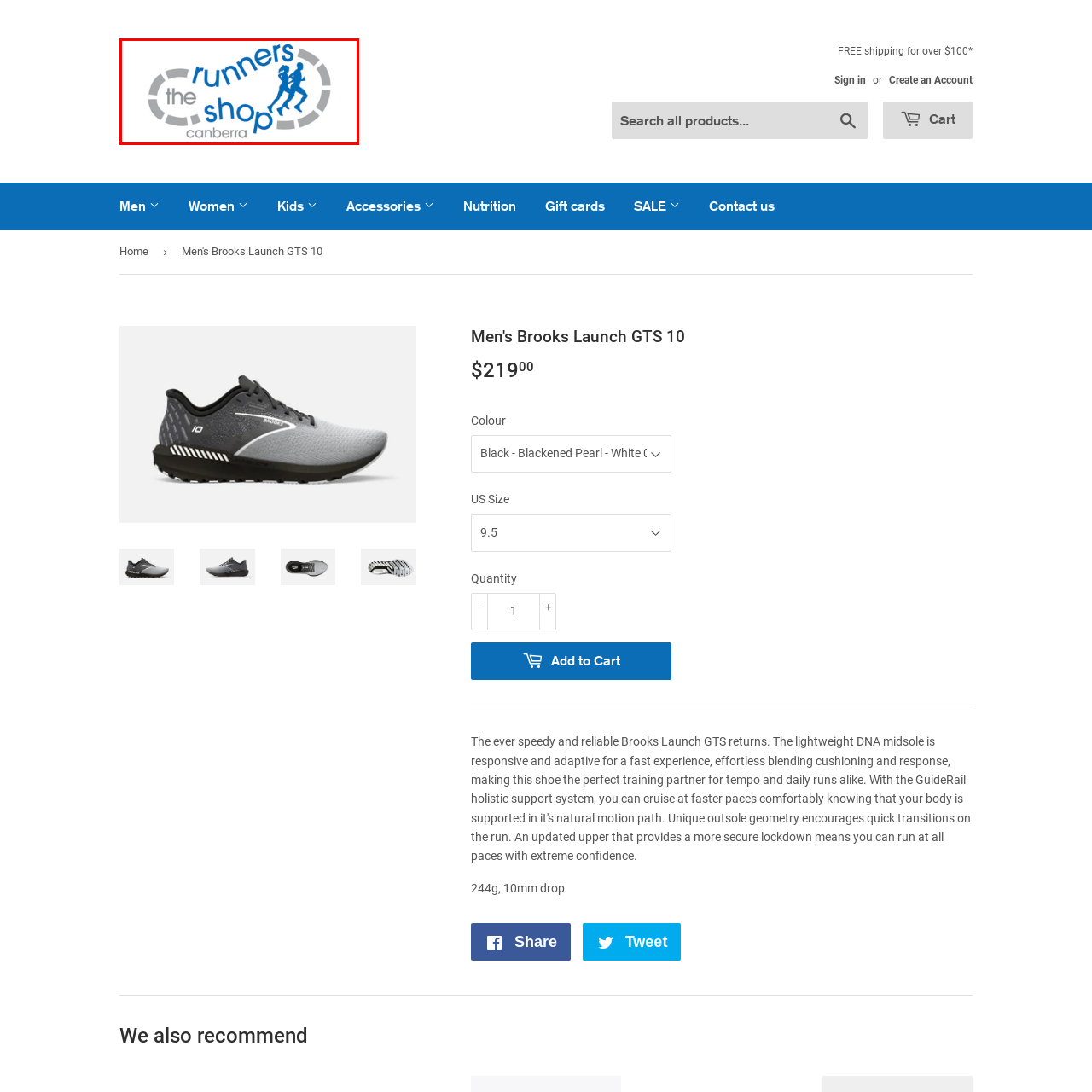Focus on the image confined within the red boundary and provide a single word or phrase in response to the question:
How many runners are depicted in the logo?

Two